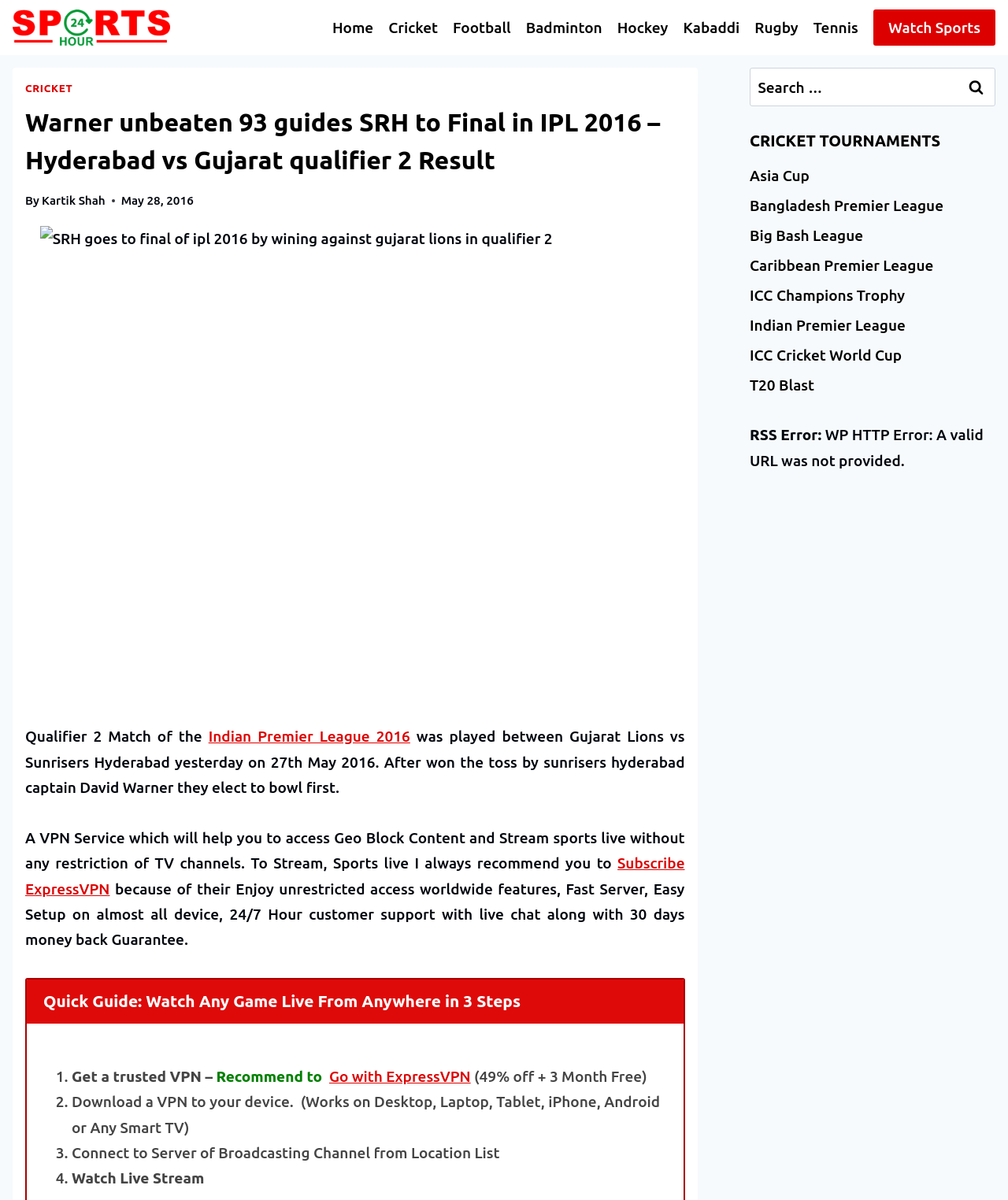Find the bounding box coordinates for the element described here: "Tennis".

[0.799, 0.01, 0.859, 0.036]